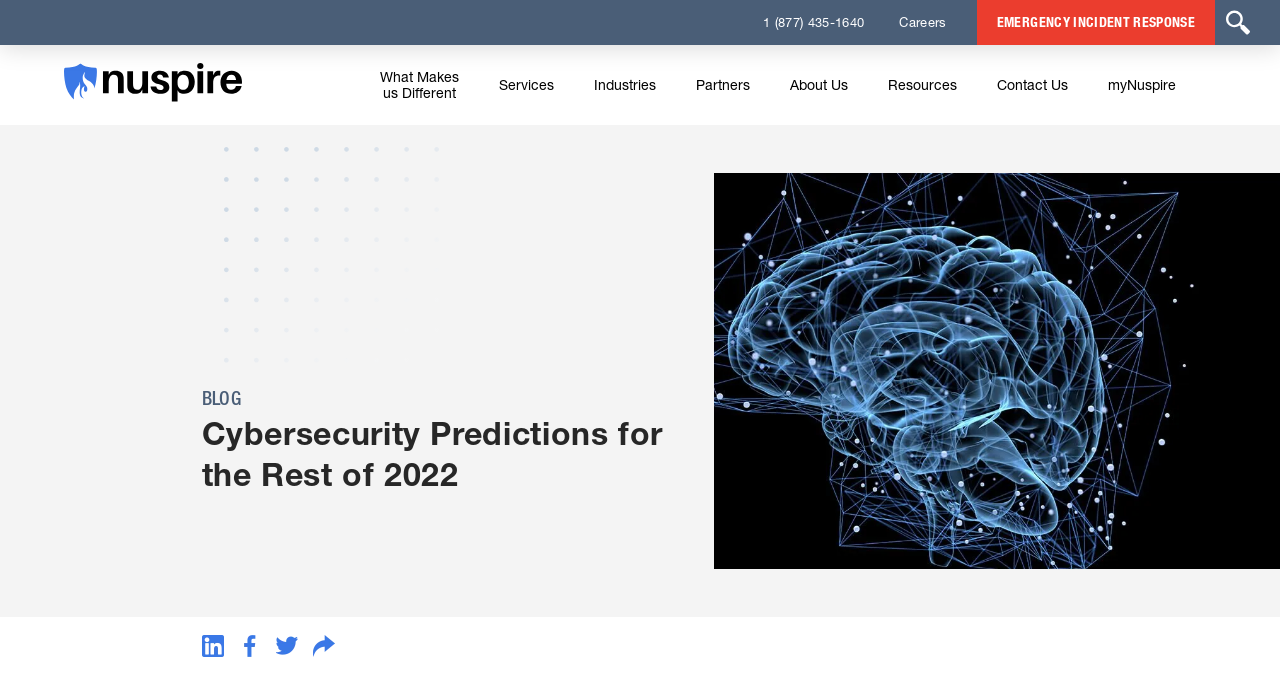What is the text above the main heading?
Refer to the screenshot and respond with a concise word or phrase.

BLOG